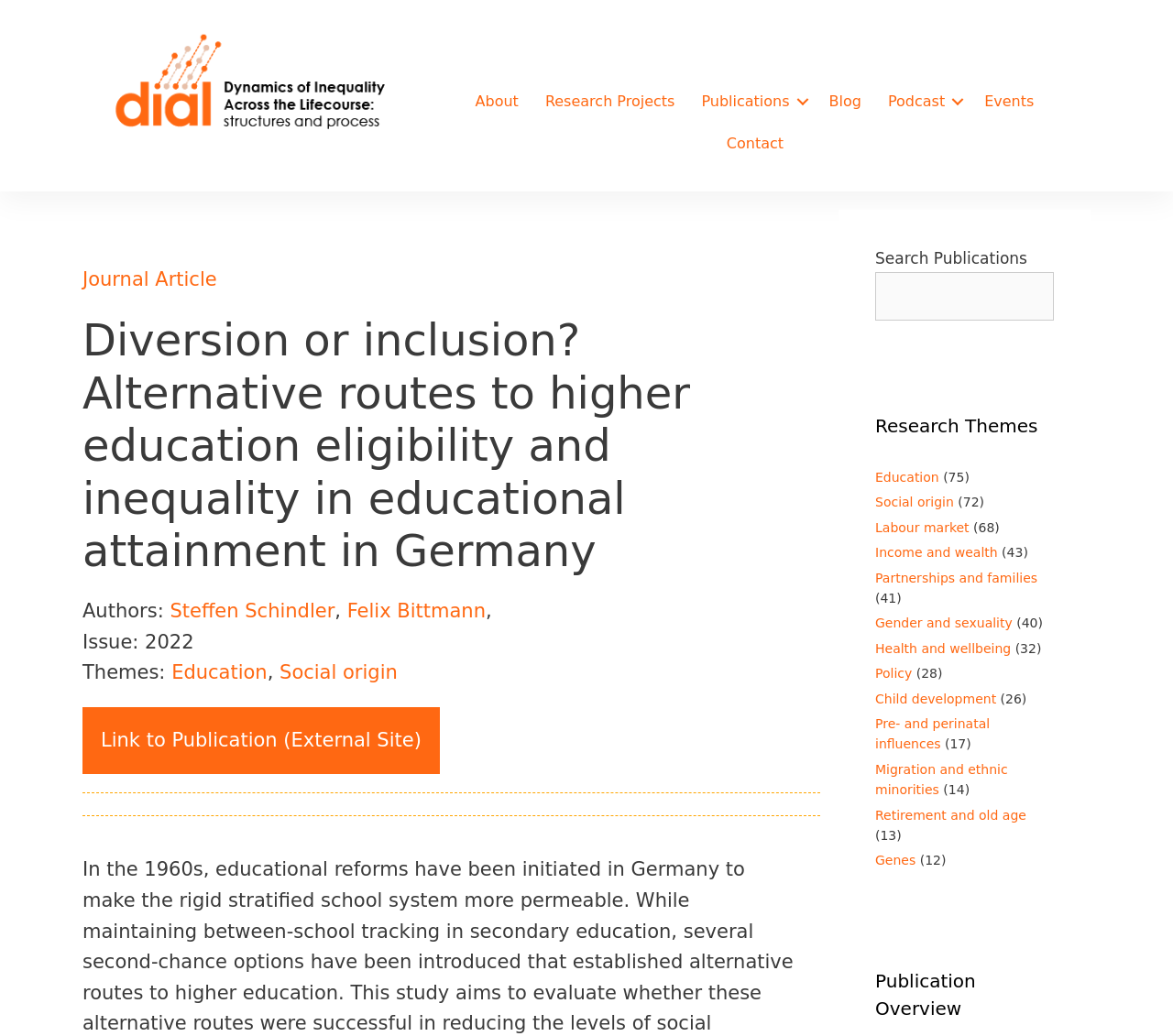Produce an elaborate caption capturing the essence of the webpage.

This webpage appears to be a research publication page from the DIAL (Diversion or Inclusion? Alternative routes to higher education eligibility and inequality in educational attainment in Germany) project. At the top left corner, there is a logo of DIAL, and next to it, a navigation menu with links to various sections of the website, including "About", "Research Projects", "Publications", "Blog", "Podcast", "Events", and "Contact".

Below the navigation menu, there is a header section with a link to a journal article and a heading that reads "Diversion or inclusion? Alternative routes to higher education eligibility and inequality in educational attainment in Germany". This is followed by information about the authors, Steffen Schindler and Felix Bittmann, and the issue date, 2022. There are also links to themes related to the publication, including "Education", "Social origin", and others.

On the right side of the page, there is a search box with a label "Search Publications". Below the search box, there is a section titled "Research Themes" with links to various themes, including "Education", "Social origin", "Labour market", and others, each with a number in parentheses indicating the number of related publications.

At the bottom of the page, there is a section titled "Publication Overview", but it does not contain any specific information about the publication.